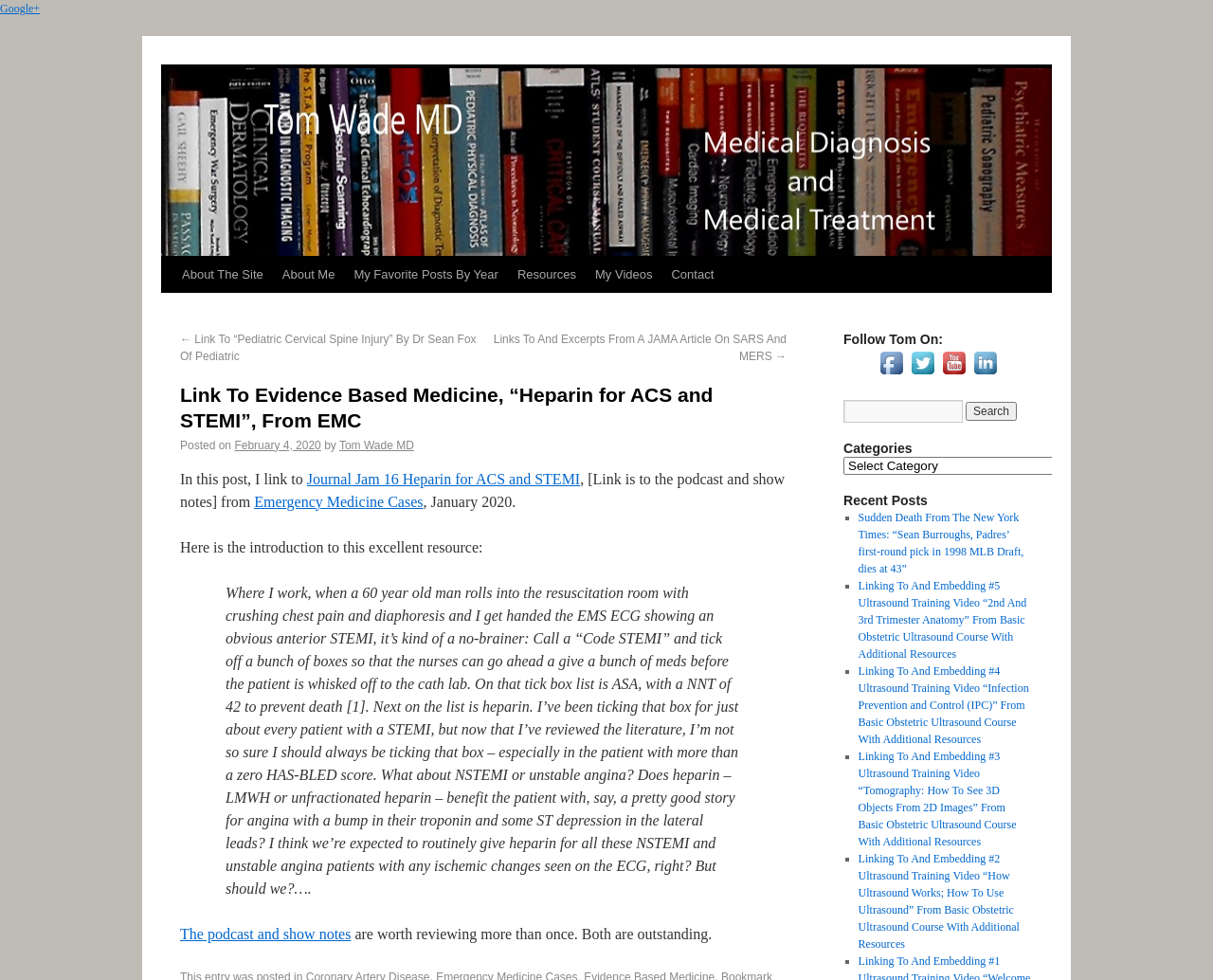Determine the bounding box coordinates of the region to click in order to accomplish the following instruction: "Visit Tom Wade MD on Facebook". Provide the coordinates as four float numbers between 0 and 1, specifically [left, top, right, bottom].

[0.722, 0.375, 0.748, 0.389]